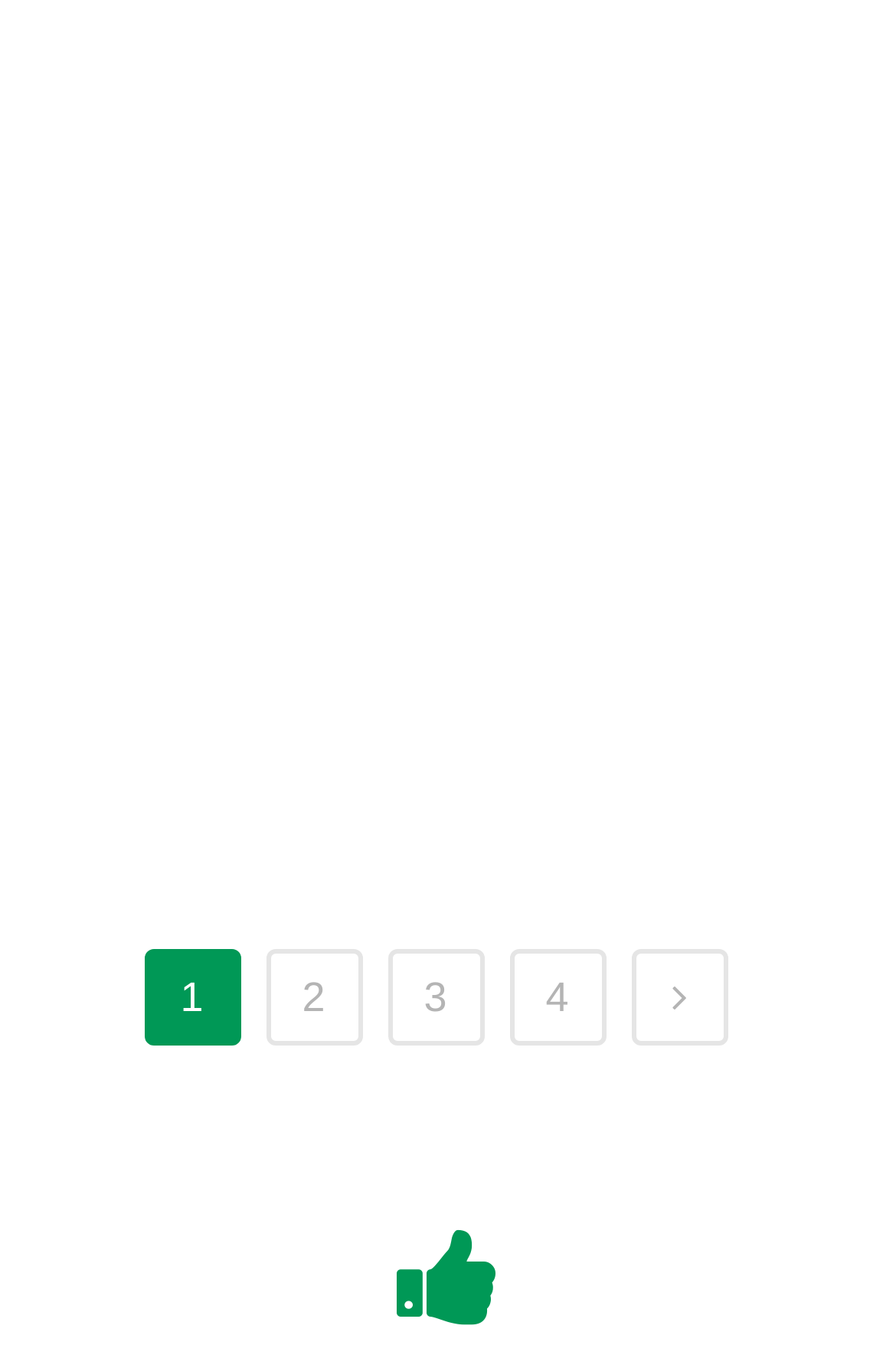Determine the coordinates of the bounding box for the clickable area needed to execute this instruction: "view product details of Kings & Queens Victoria 45cm (creme)".

[0.115, 0.769, 0.885, 0.889]